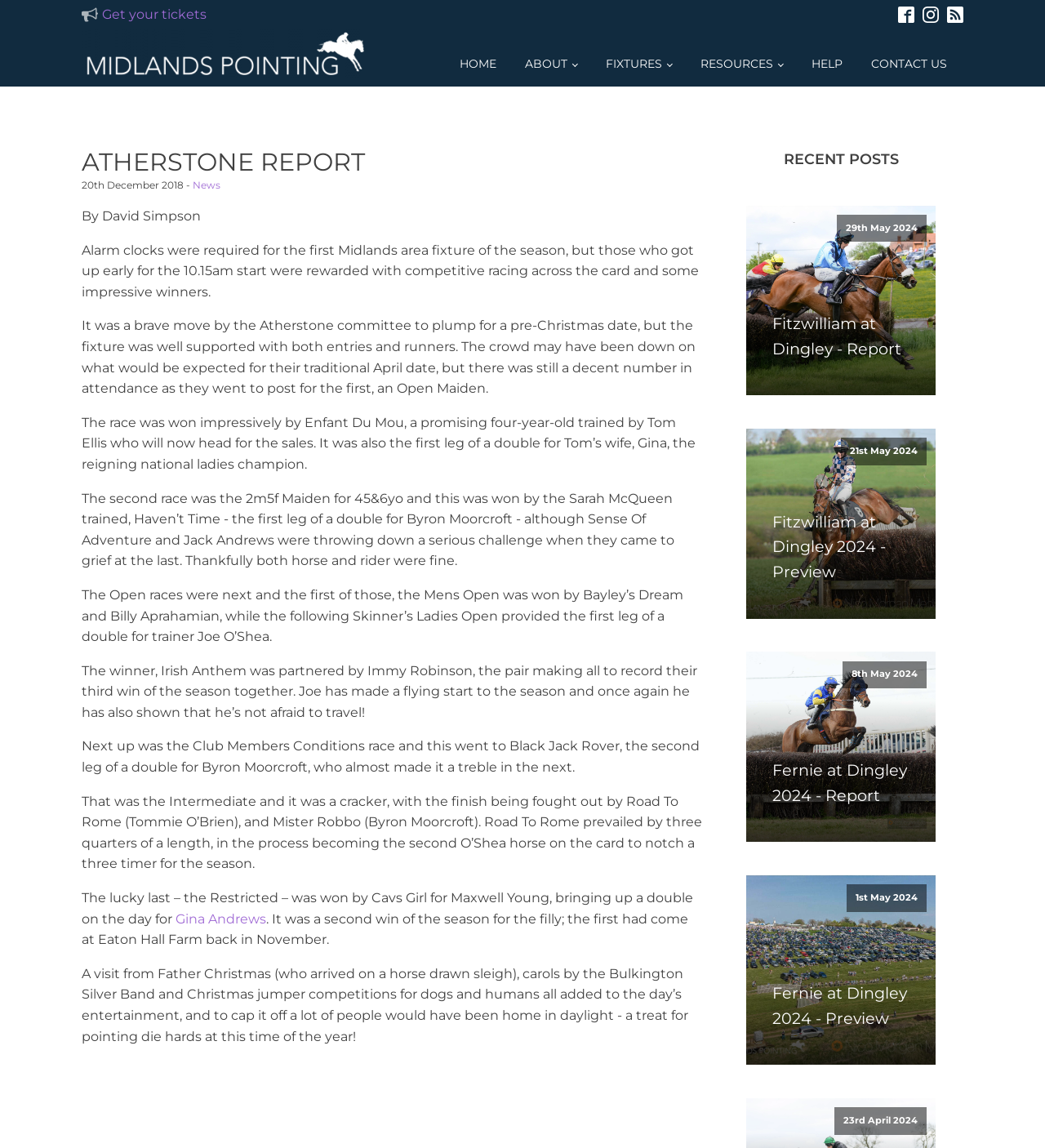Please specify the coordinates of the bounding box for the element that should be clicked to carry out this instruction: "Go to the HOME page". The coordinates must be four float numbers between 0 and 1, formatted as [left, top, right, bottom].

[0.428, 0.023, 0.491, 0.074]